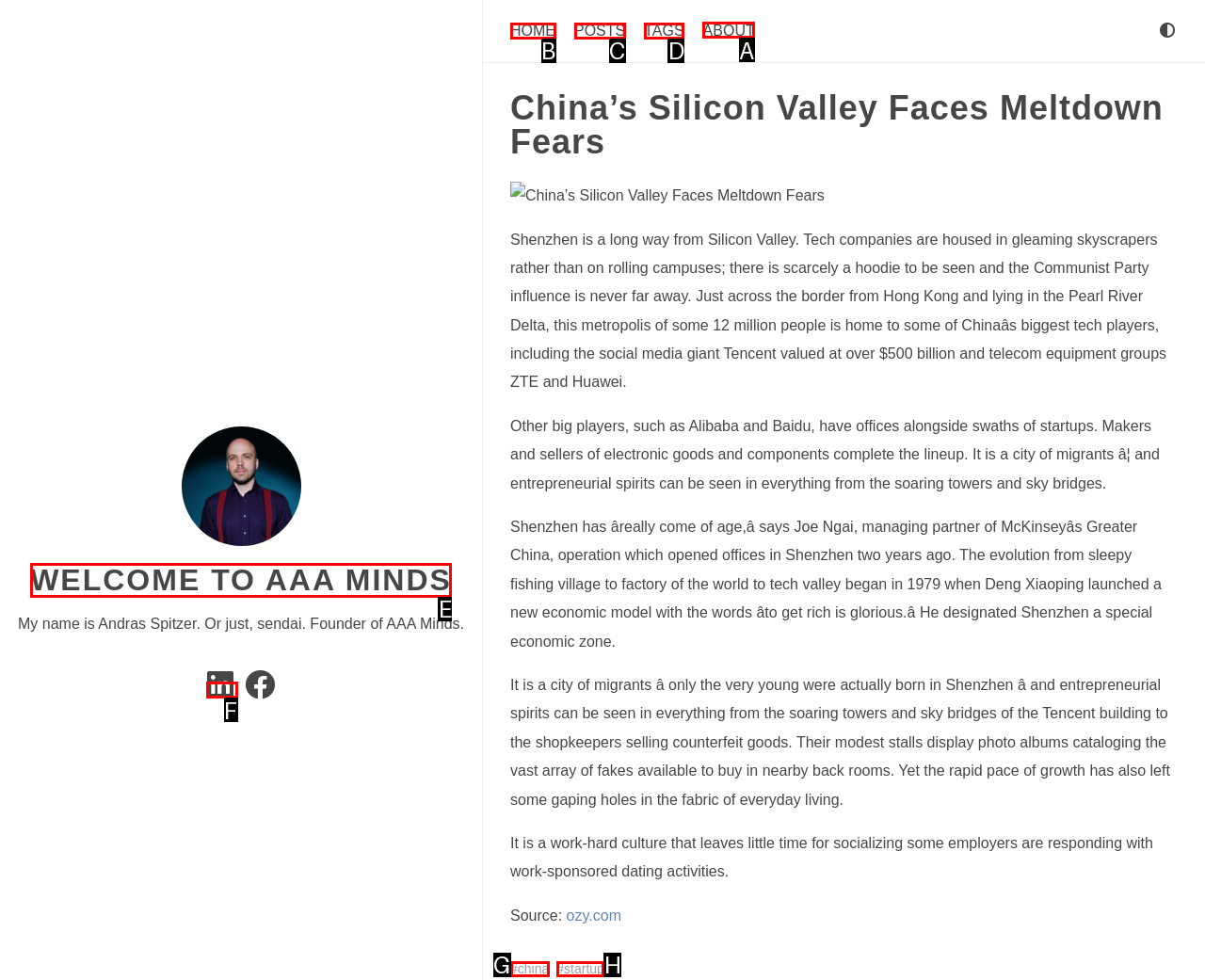Select the right option to accomplish this task: Check the about page. Reply with the letter corresponding to the correct UI element.

A